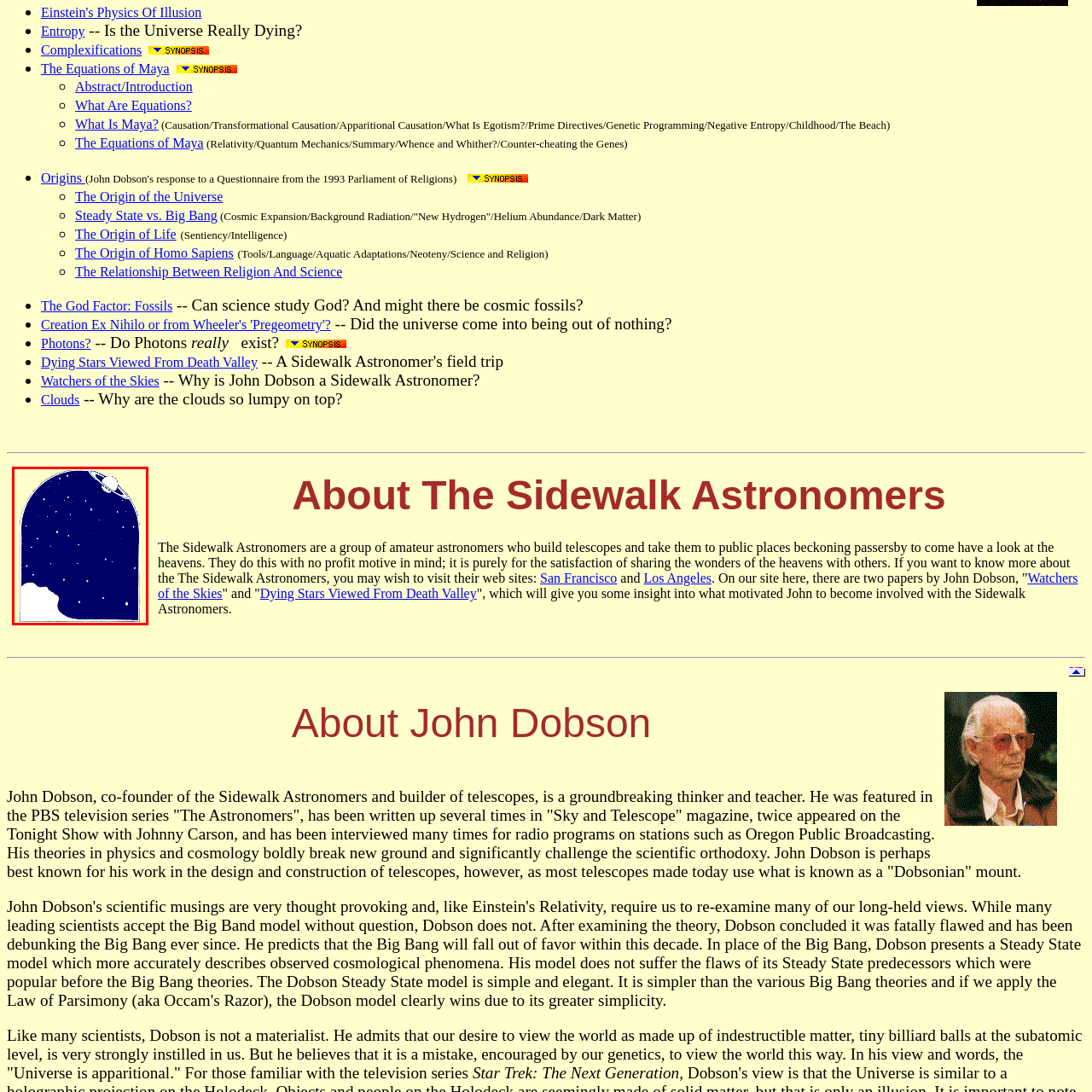Please provide a thorough description of the image inside the red frame.

The image features a stylized representation of a night sky, prominently showcasing a profile silhouette of a face gazing upwards toward the cosmos. Above, a depiction of the planet Saturn can be seen, characterized by its distinctive rings, while a field of stars fills the surrounding dark blue canvas. This artistic visualization evokes a sense of wonder and curiosity about the universe, aligning with themes of astronomy and exploration. It subtly reflects the mission of the Sidewalk Astronomers, who aim to share the beauty of the night sky and foster a connection to the celestial for all.